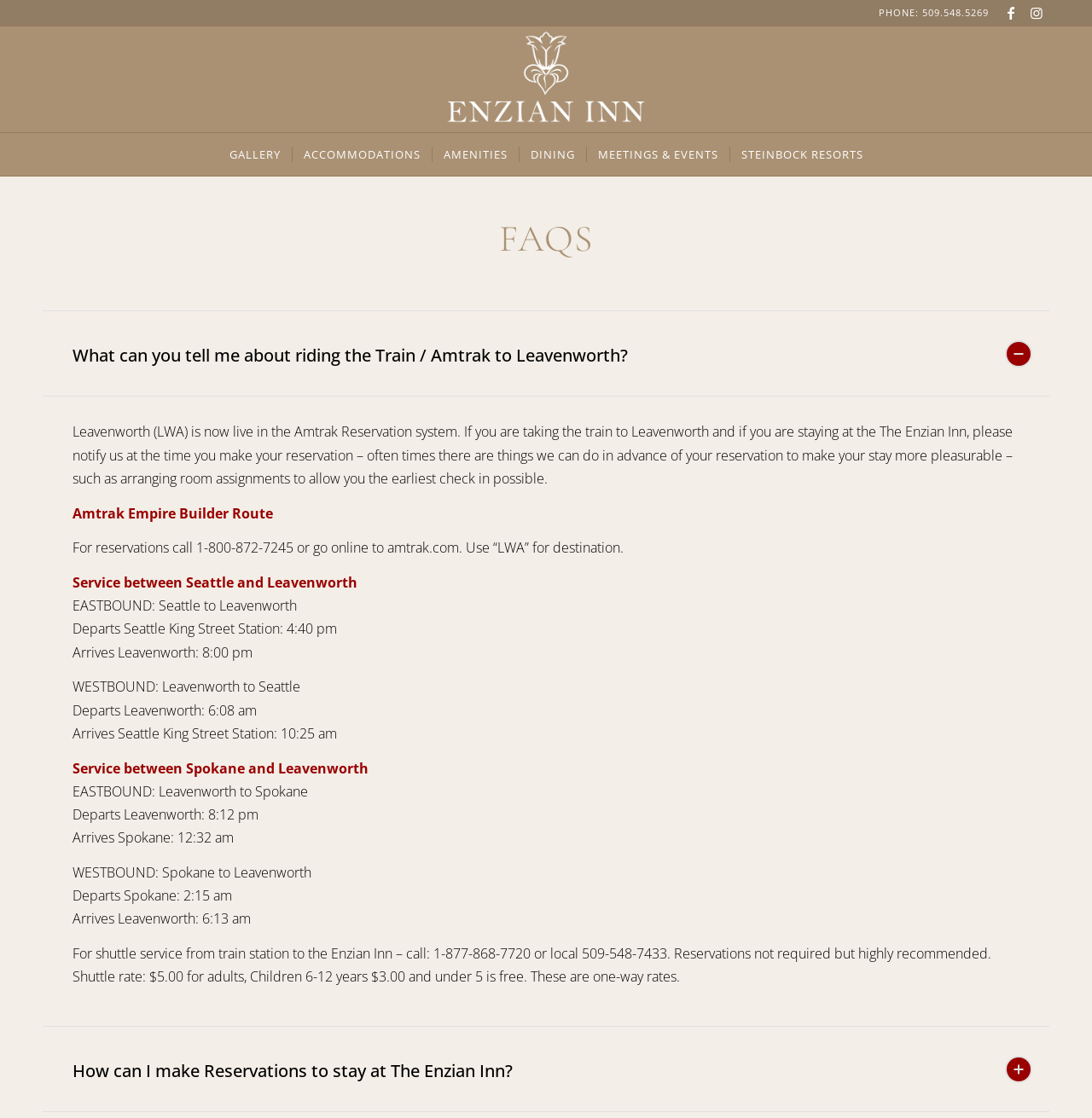Find the coordinates for the bounding box of the element with this description: "MEETINGS & EVENTS".

[0.536, 0.119, 0.668, 0.157]